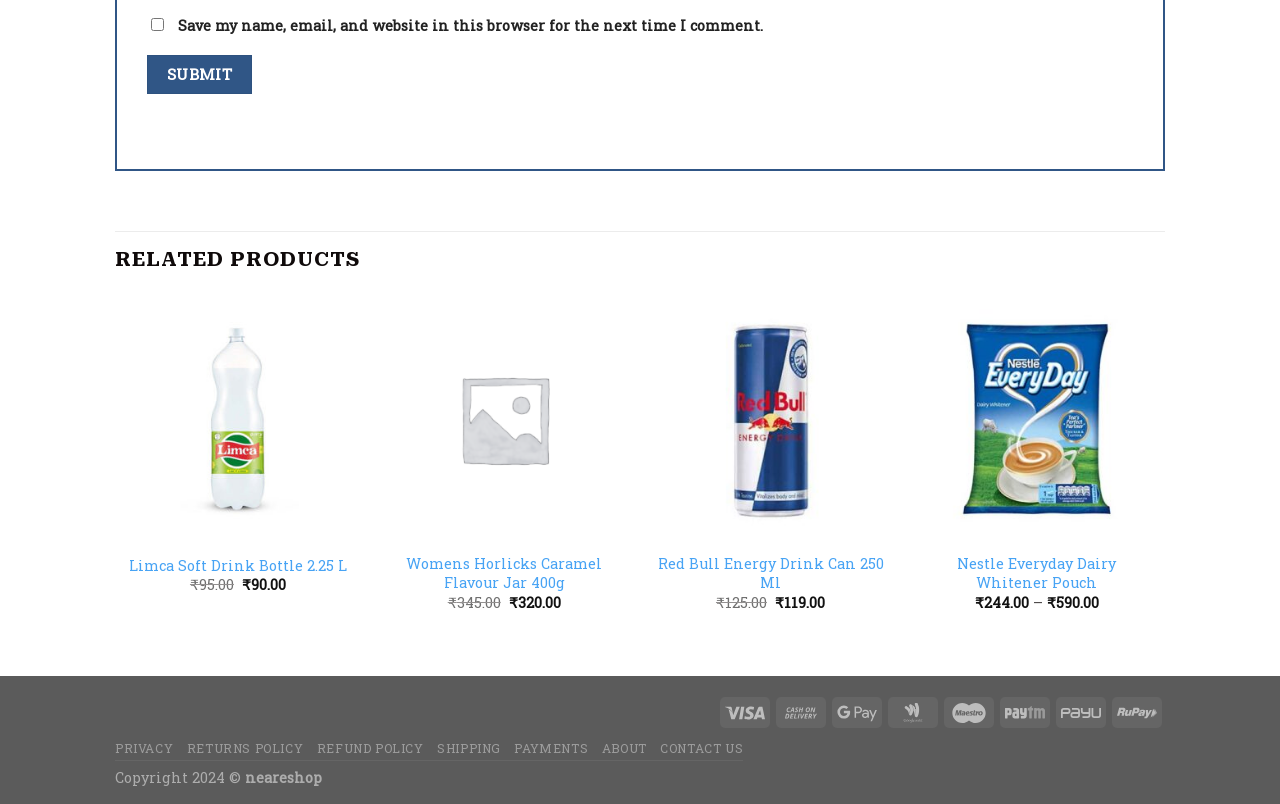What is the copyright year mentioned at the bottom of the page?
From the screenshot, provide a brief answer in one word or phrase.

2024